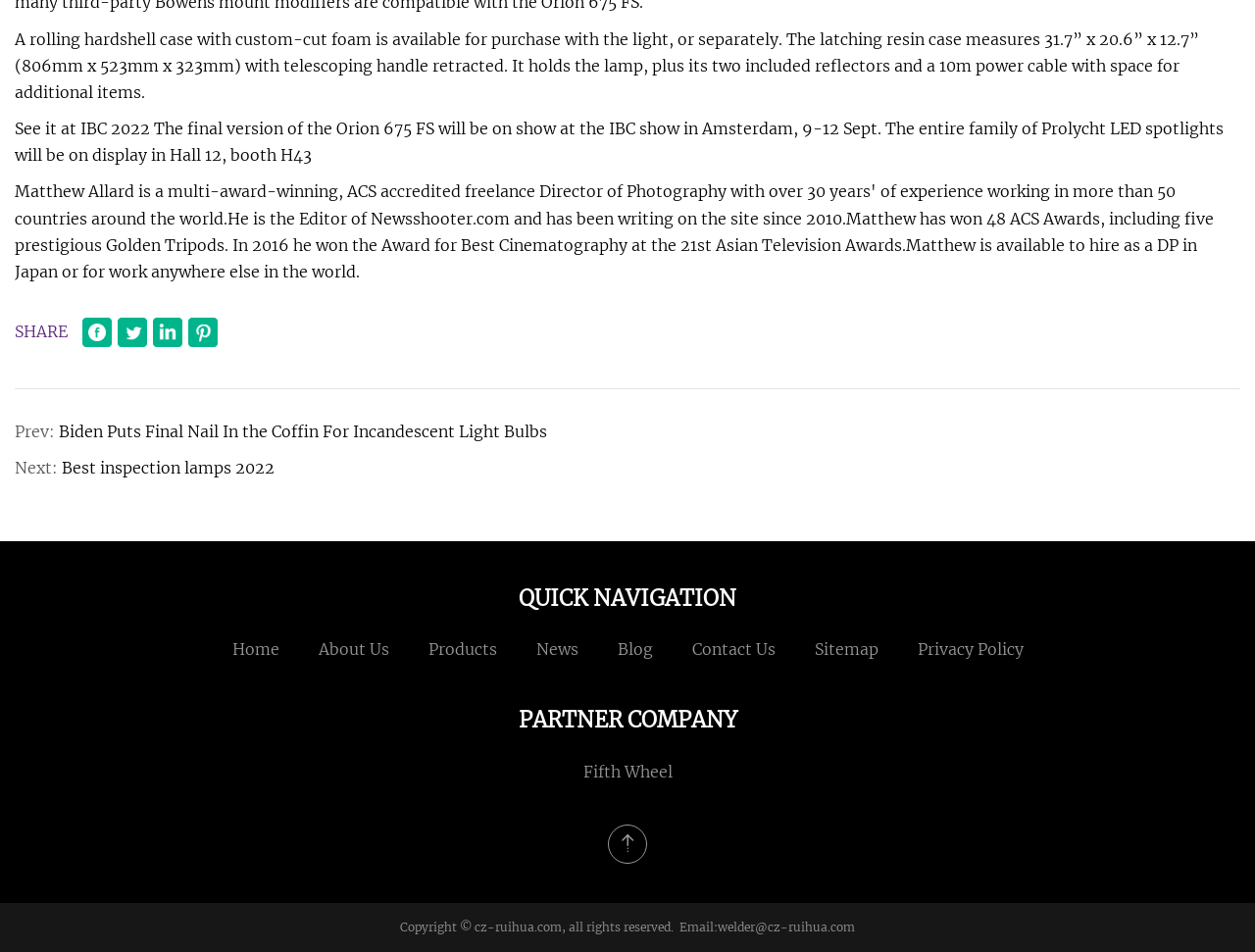What is the name of the event where the final version of the Orion 675 FS will be on show?
Please respond to the question with a detailed and informative answer.

The name of the event can be found in the second StaticText element, which mentions that the final version of the Orion 675 FS will be on show at the IBC show in Amsterdam.